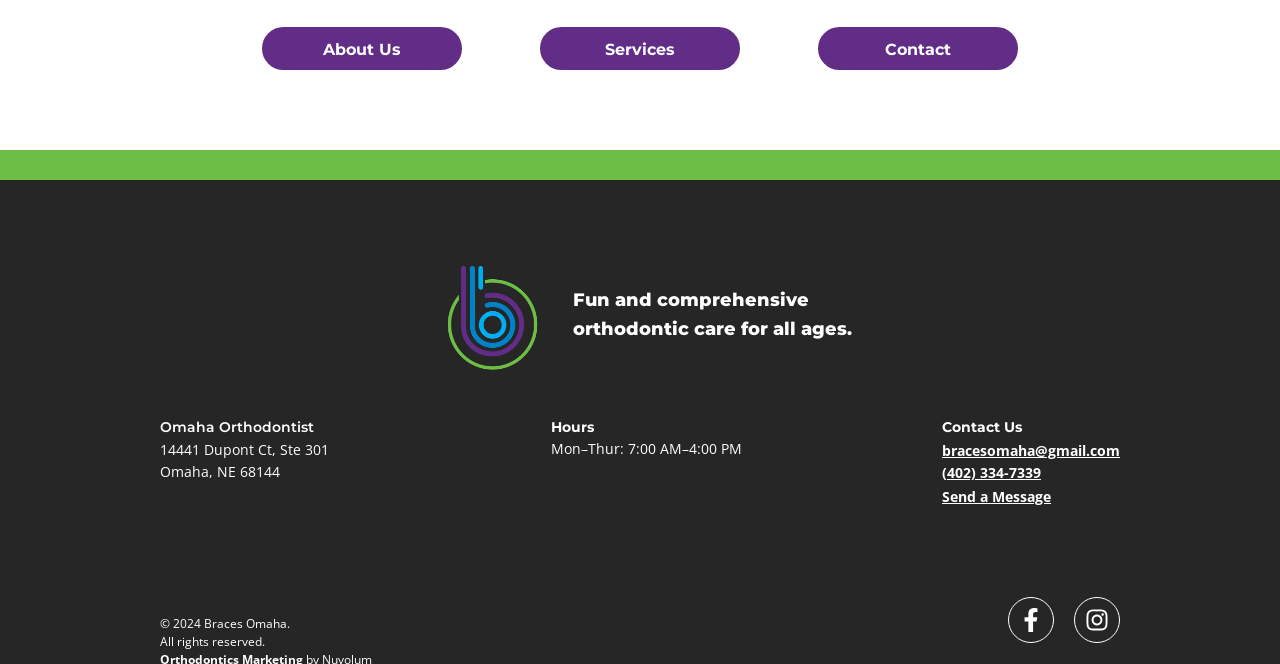Determine the bounding box coordinates for the clickable element required to fulfill the instruction: "Visit Omaha Orthodontist". Provide the coordinates as four float numbers between 0 and 1, i.e., [left, top, right, bottom].

[0.125, 0.629, 0.245, 0.656]